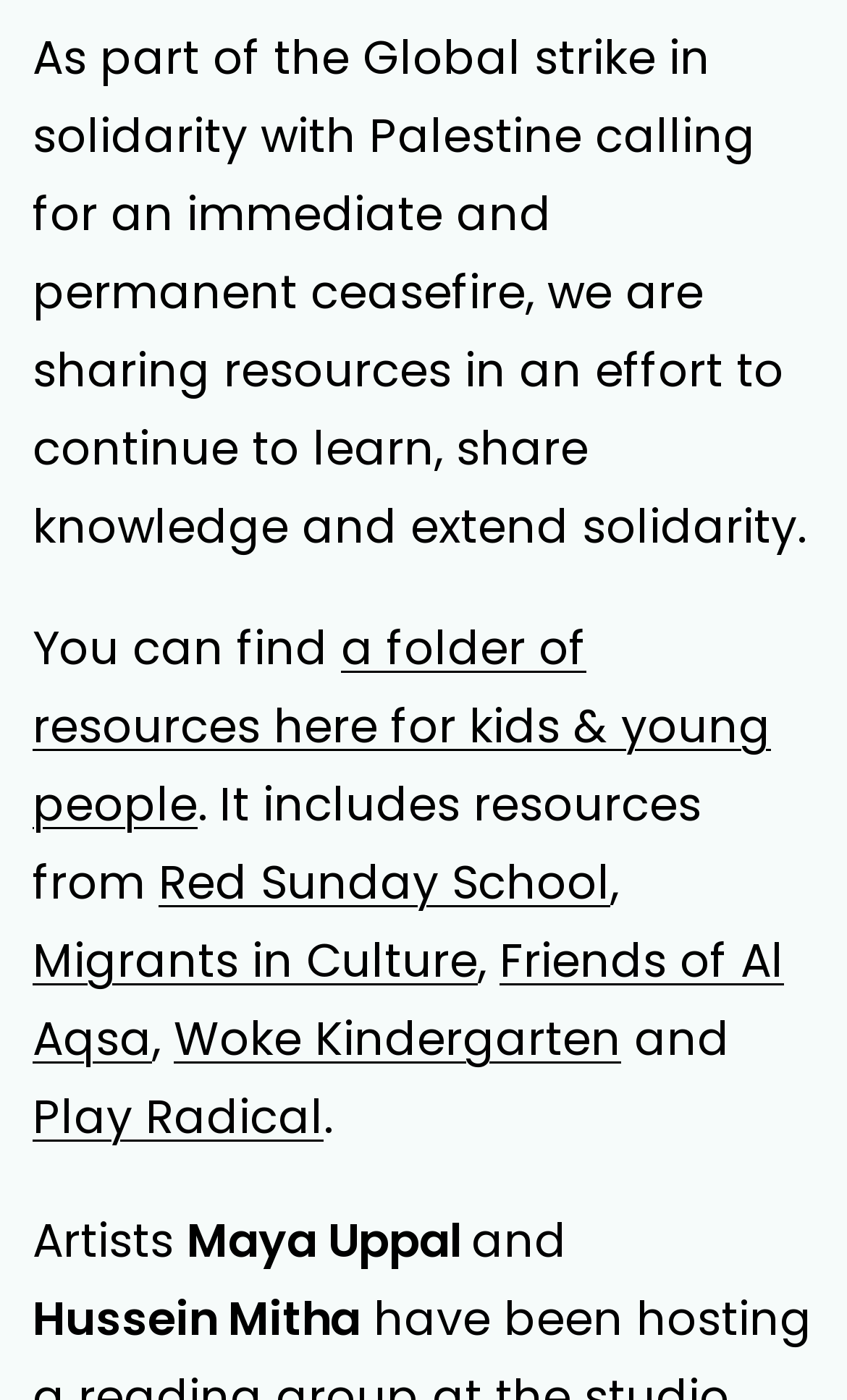Please specify the bounding box coordinates in the format (top-left x, top-left y, bottom-right x, bottom-right y), with all values as floating point numbers between 0 and 1. Identify the bounding box of the UI element described by: Friends of Al Aqsa

[0.038, 0.664, 0.926, 0.765]